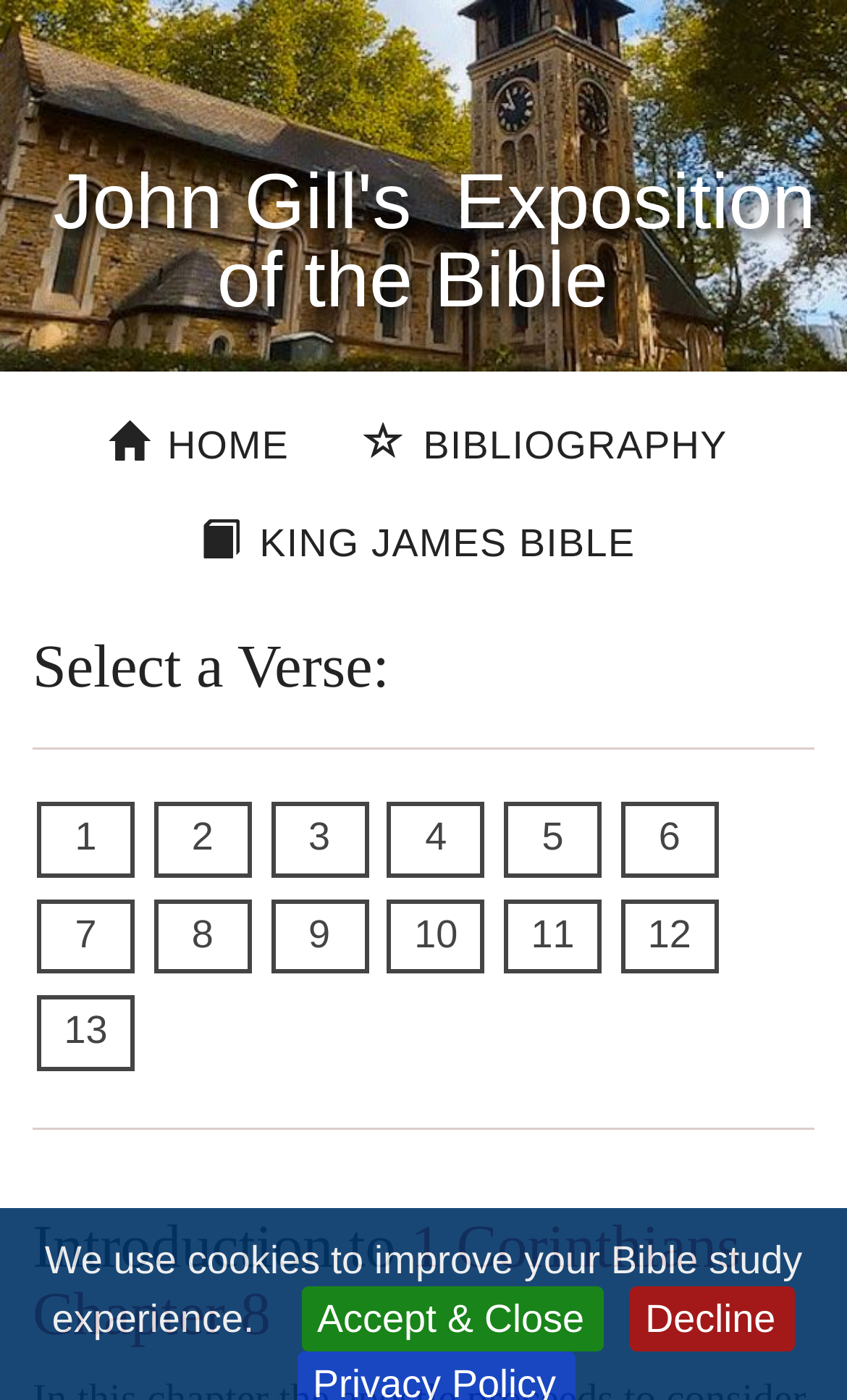Given the description "Accept & Close", provide the bounding box coordinates of the corresponding UI element.

[0.356, 0.919, 0.713, 0.965]